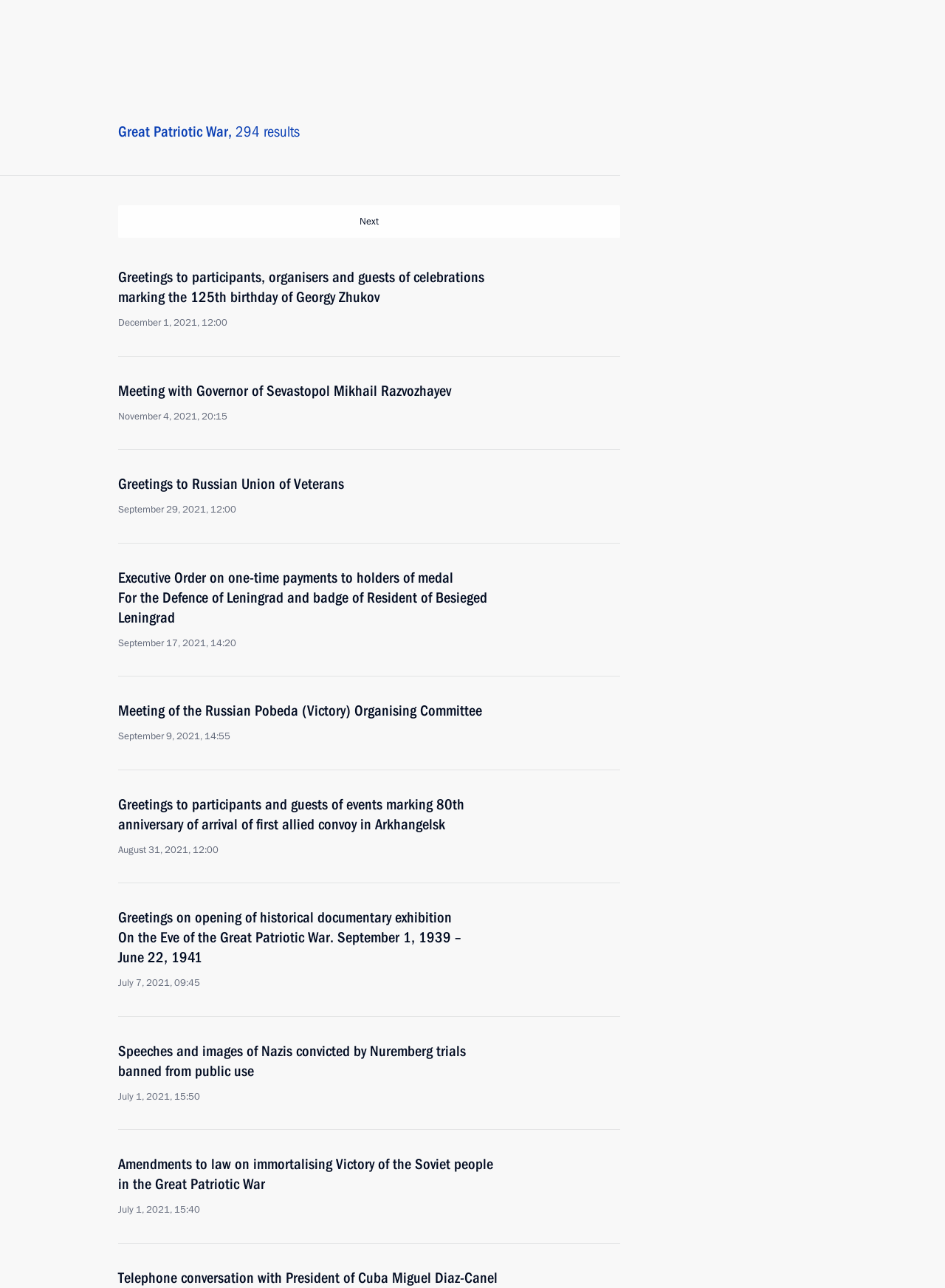What is the date of the meeting between Vladimir Putin and Emomali Rahmon?
Please answer the question with a detailed and comprehensive explanation.

I found the answer by looking at the time element on the webpage, which contains the date and time of the meeting.